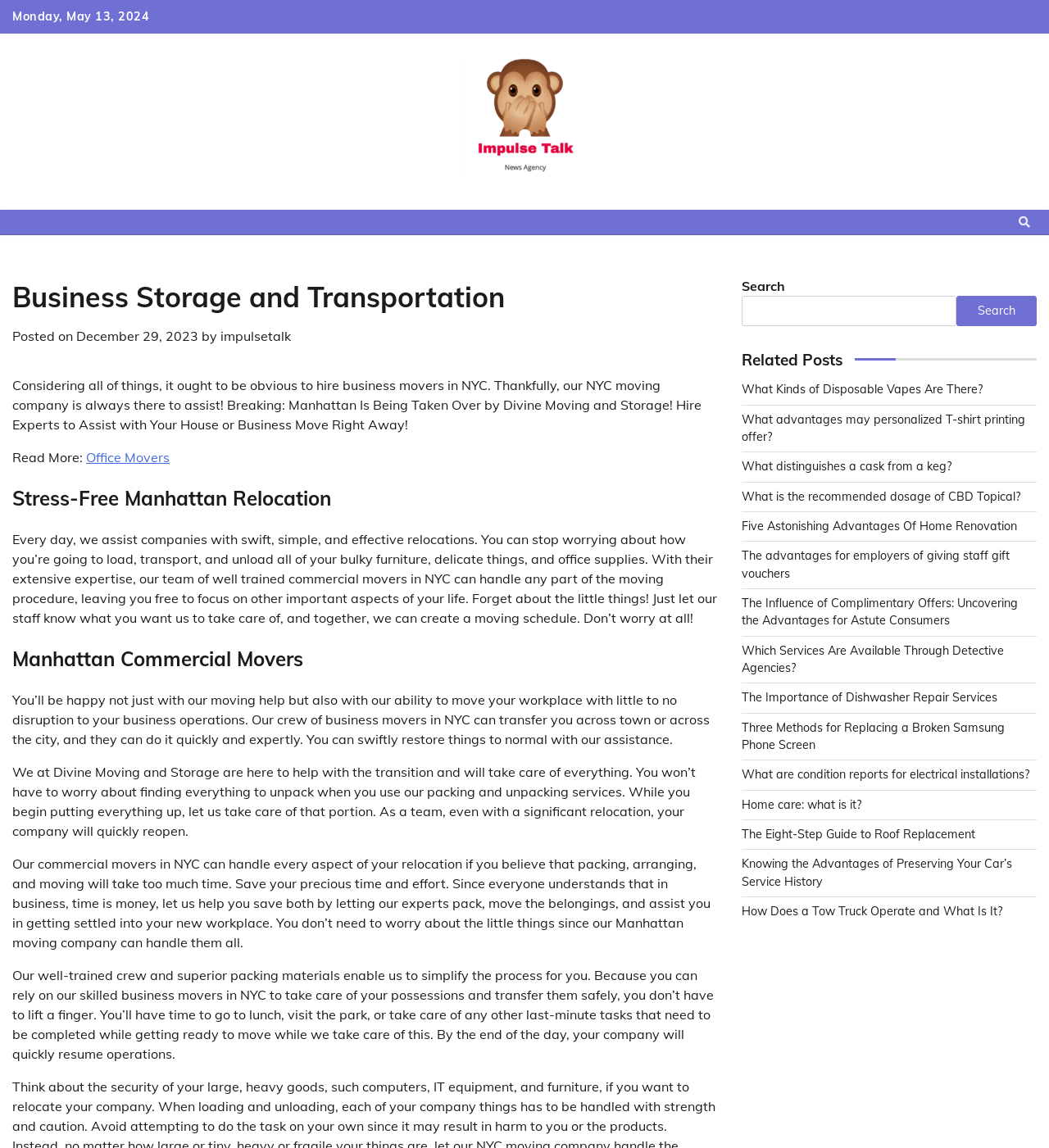Highlight the bounding box coordinates of the region I should click on to meet the following instruction: "Go to the 'Search forums' page".

None